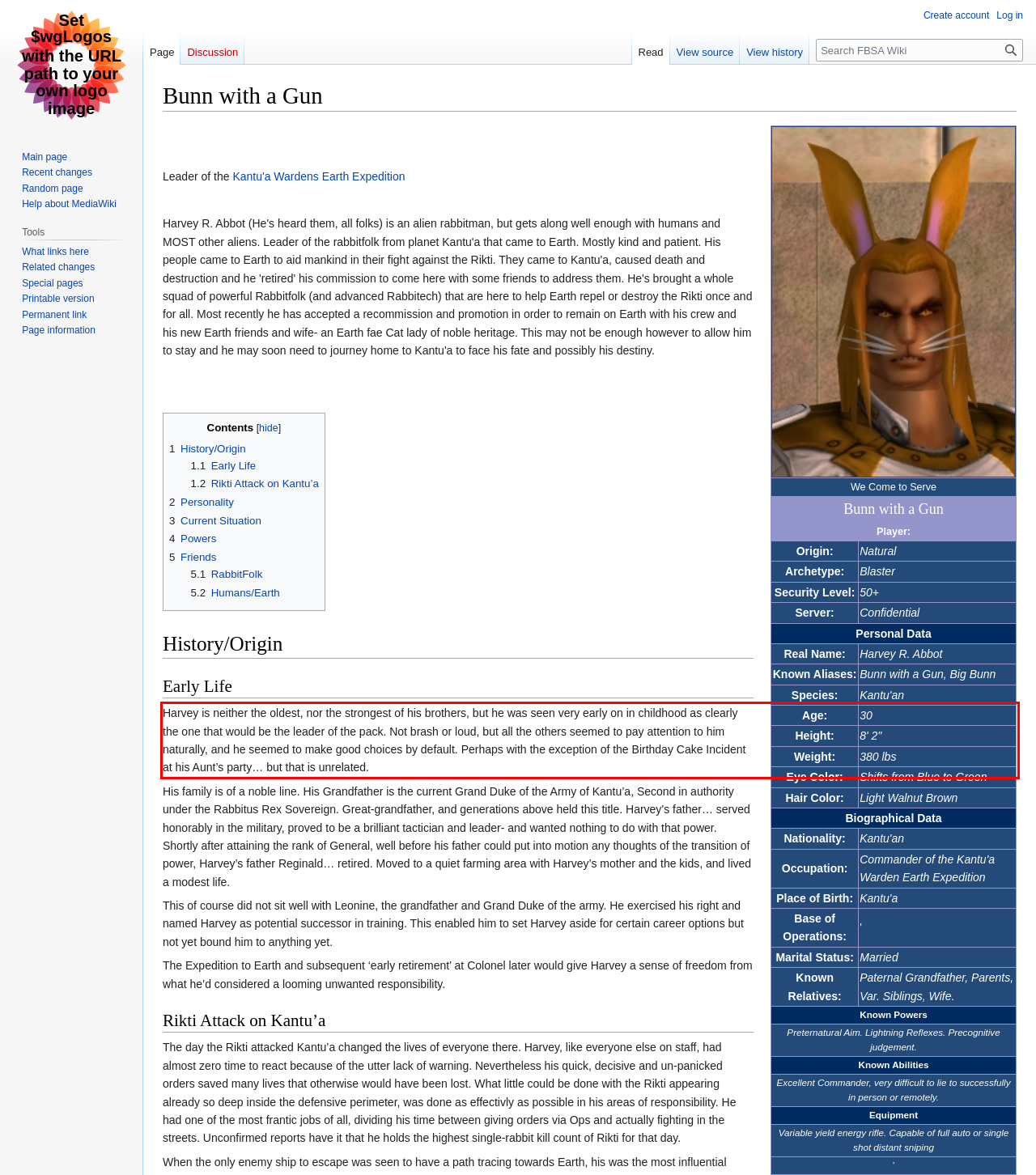You are provided with a screenshot of a webpage featuring a red rectangle bounding box. Extract the text content within this red bounding box using OCR.

Harvey is neither the oldest, nor the strongest of his brothers, but he was seen very early on in childhood as clearly the one that would be the leader of the pack. Not brash or loud, but all the others seemed to pay attention to him naturally, and he seemed to make good choices by default. Perhaps with the exception of the Birthday Cake Incident at his Aunt’s party… but that is unrelated.